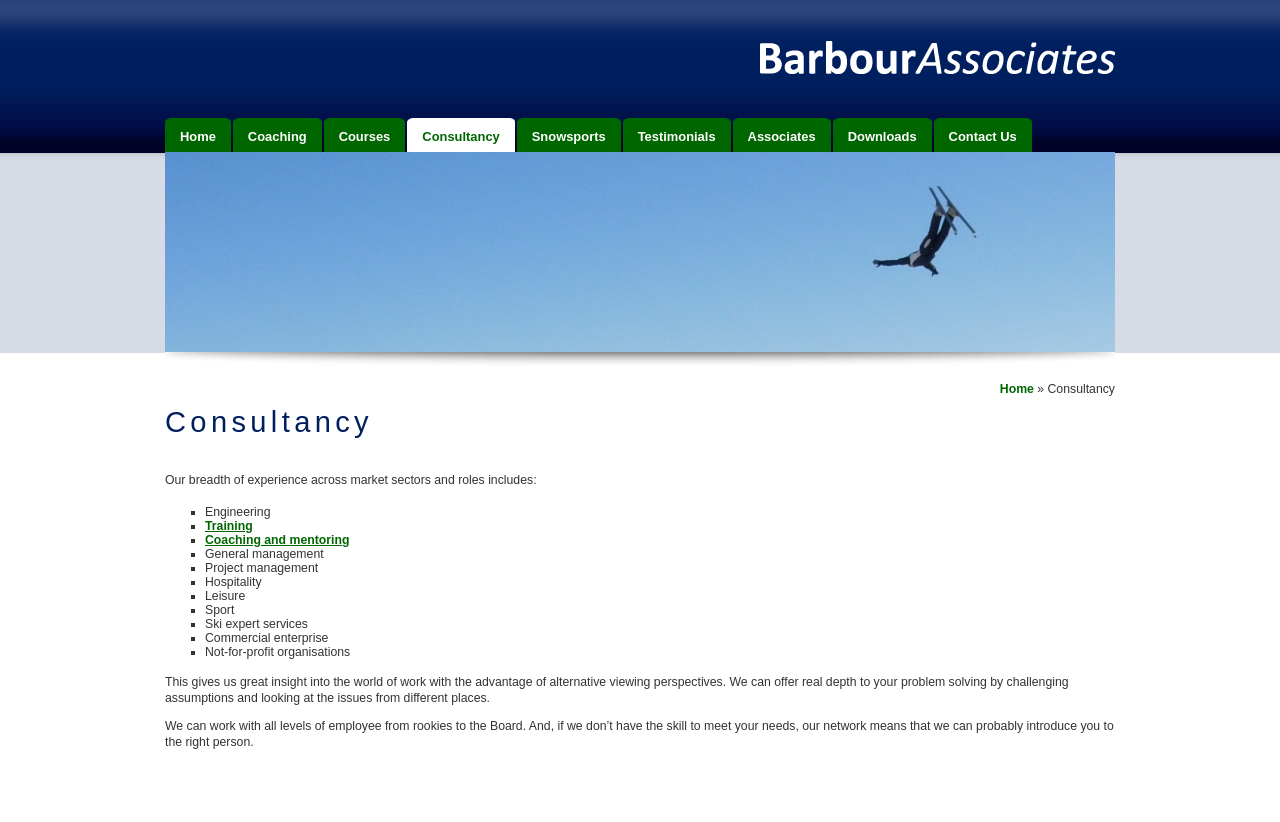Carefully examine the image and provide an in-depth answer to the question: What level of employees can the company work with?

The level of employees that the company can work with is obtained by reading the text on the webpage, which states that the company can work with 'all levels of employee from rookies to the Board'.